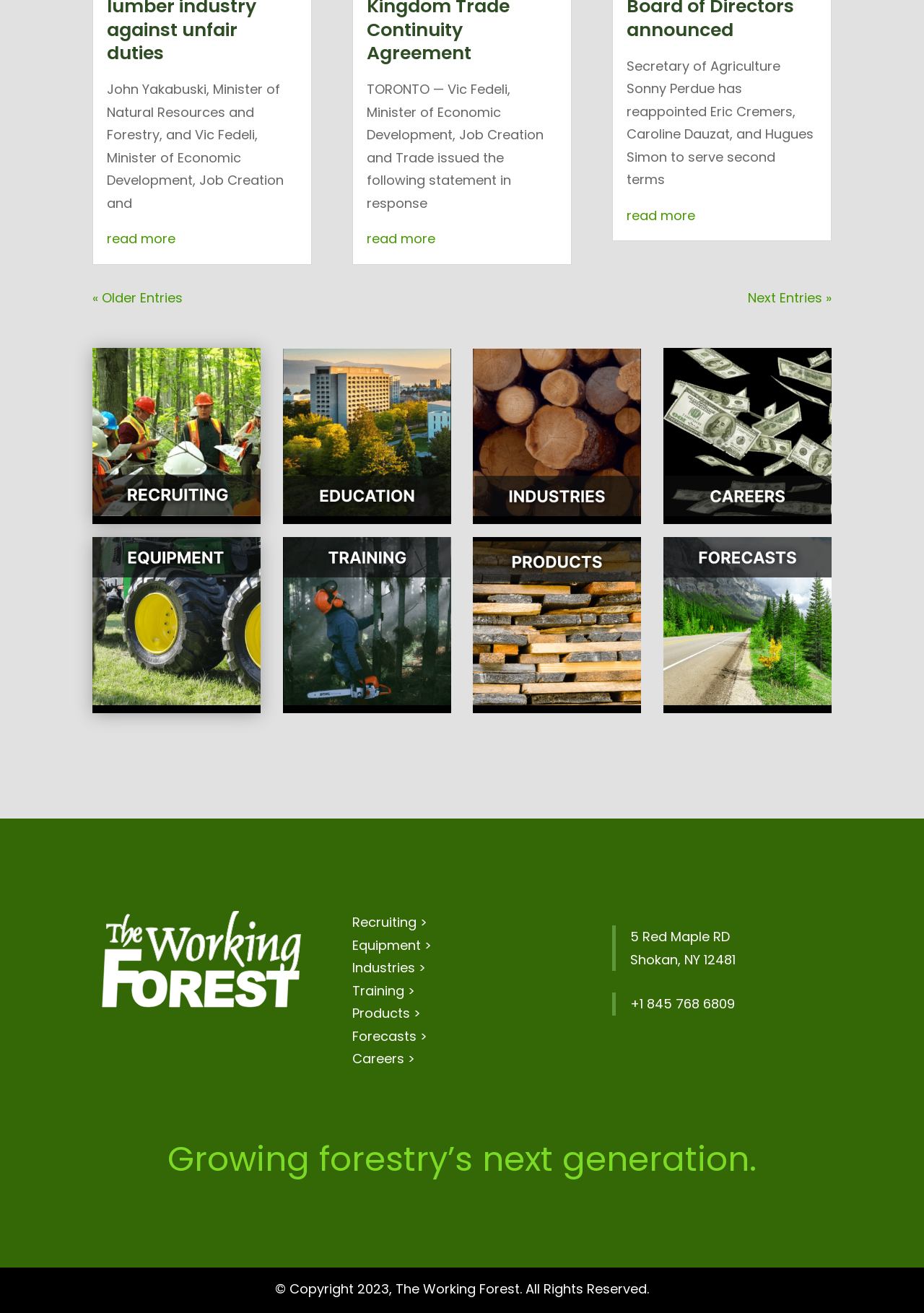Please provide a comprehensive response to the question based on the details in the image: What is the theme of the webpage?

The webpage contains multiple references to forestry, natural resources, and economic development, indicating that the theme of the webpage is related to forestry and its related industries.